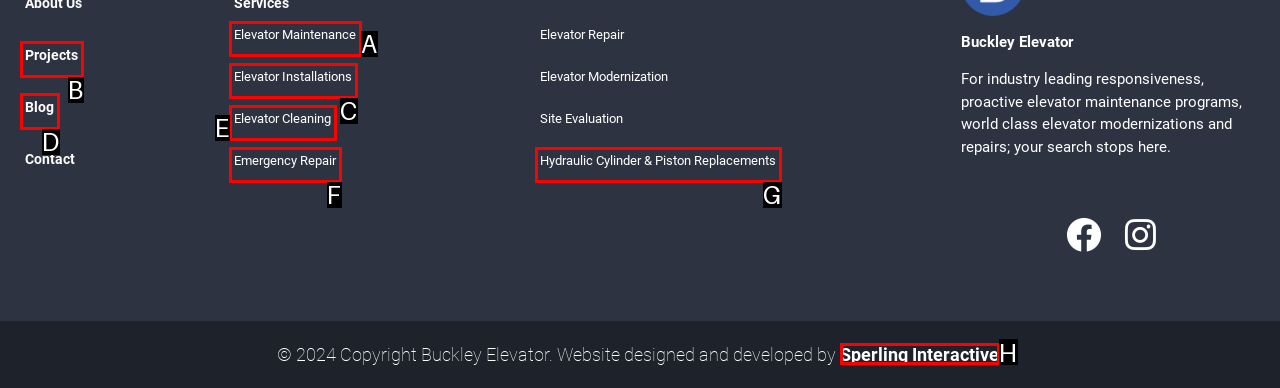Pinpoint the HTML element that fits the description: Elevator Maintenance
Answer by providing the letter of the correct option.

A